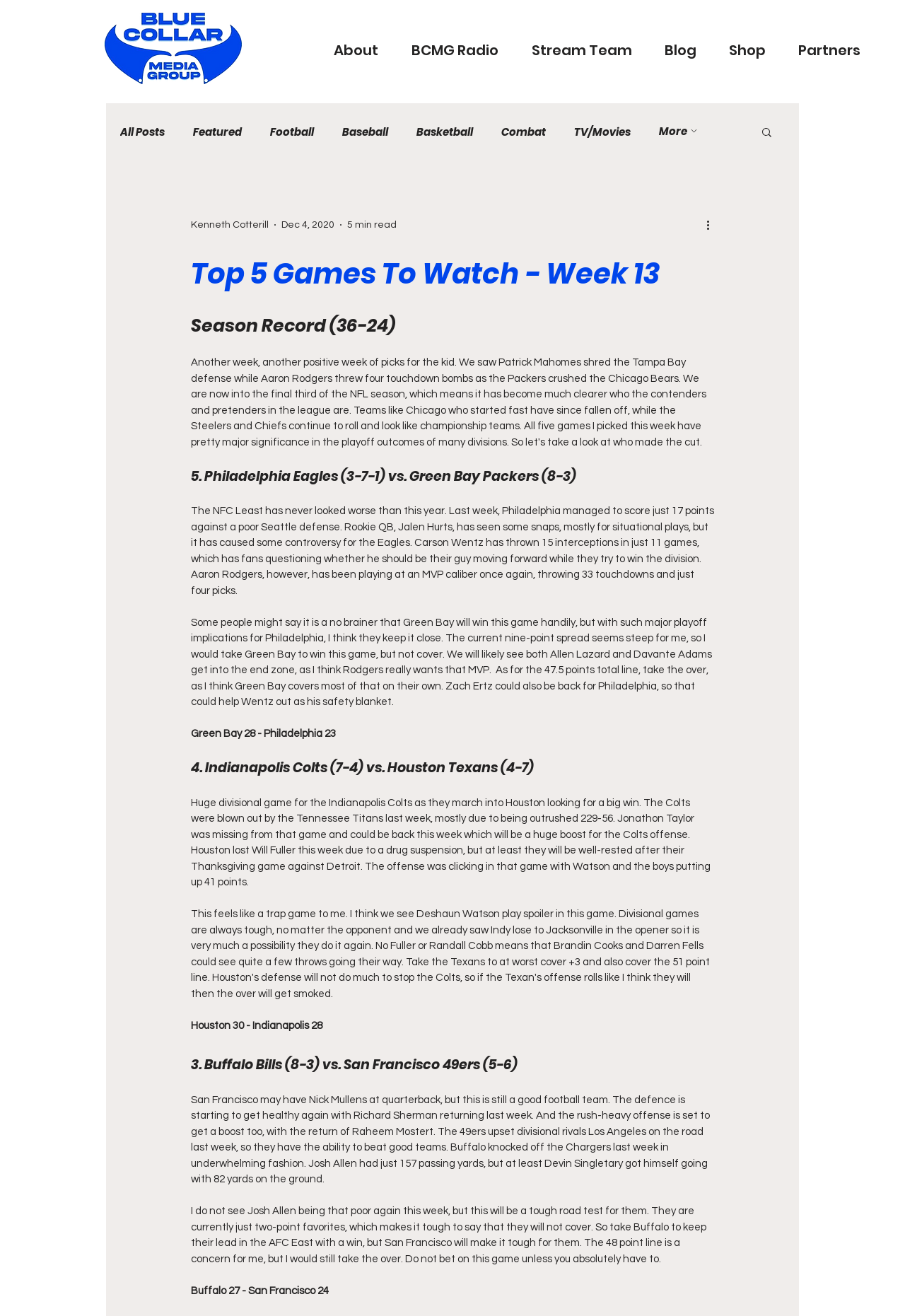Review the image closely and give a comprehensive answer to the question: How many touchdowns did Aaron Rodgers throw?

According to the text, Aaron Rodgers has thrown 33 touchdowns, which is mentioned in the paragraph discussing the game between Philadelphia Eagles and Green Bay Packers.